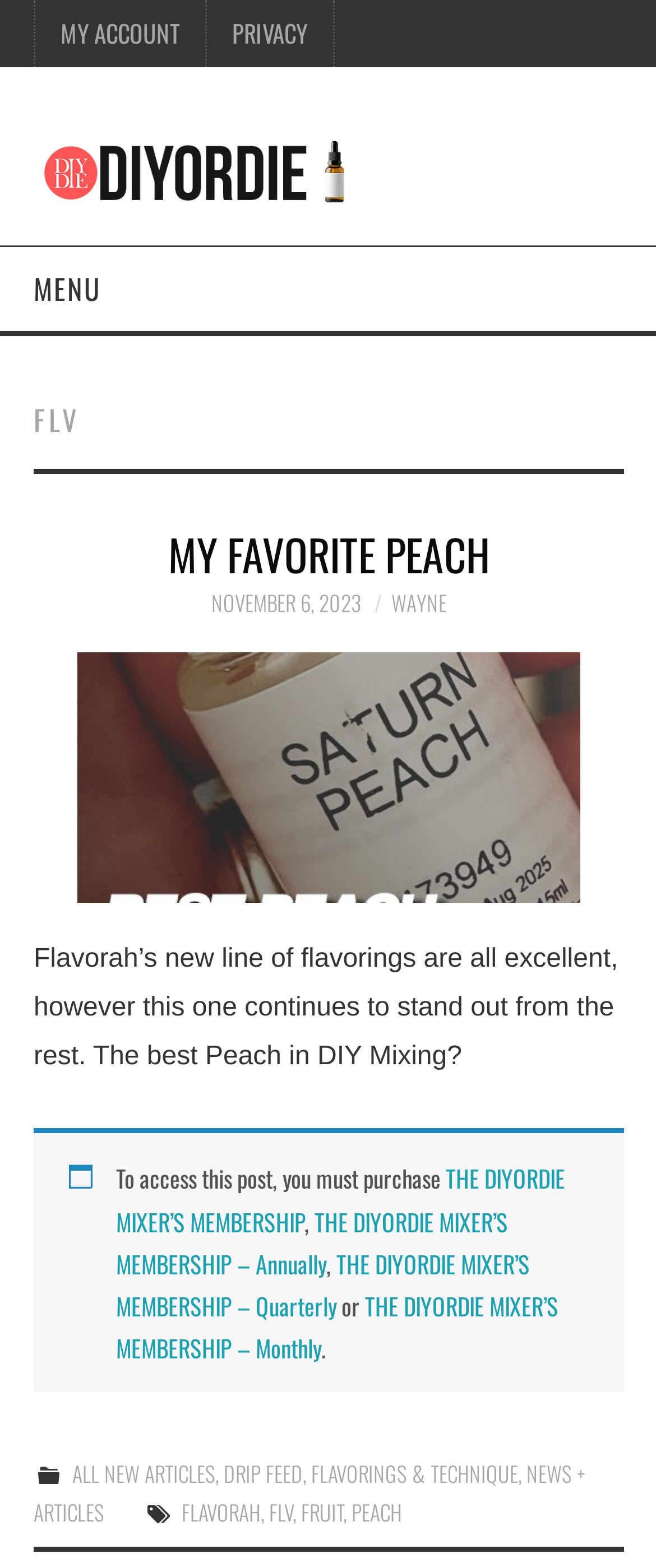Determine the bounding box coordinates of the region that needs to be clicked to achieve the task: "Apply for a home loan on WhatsApp".

None